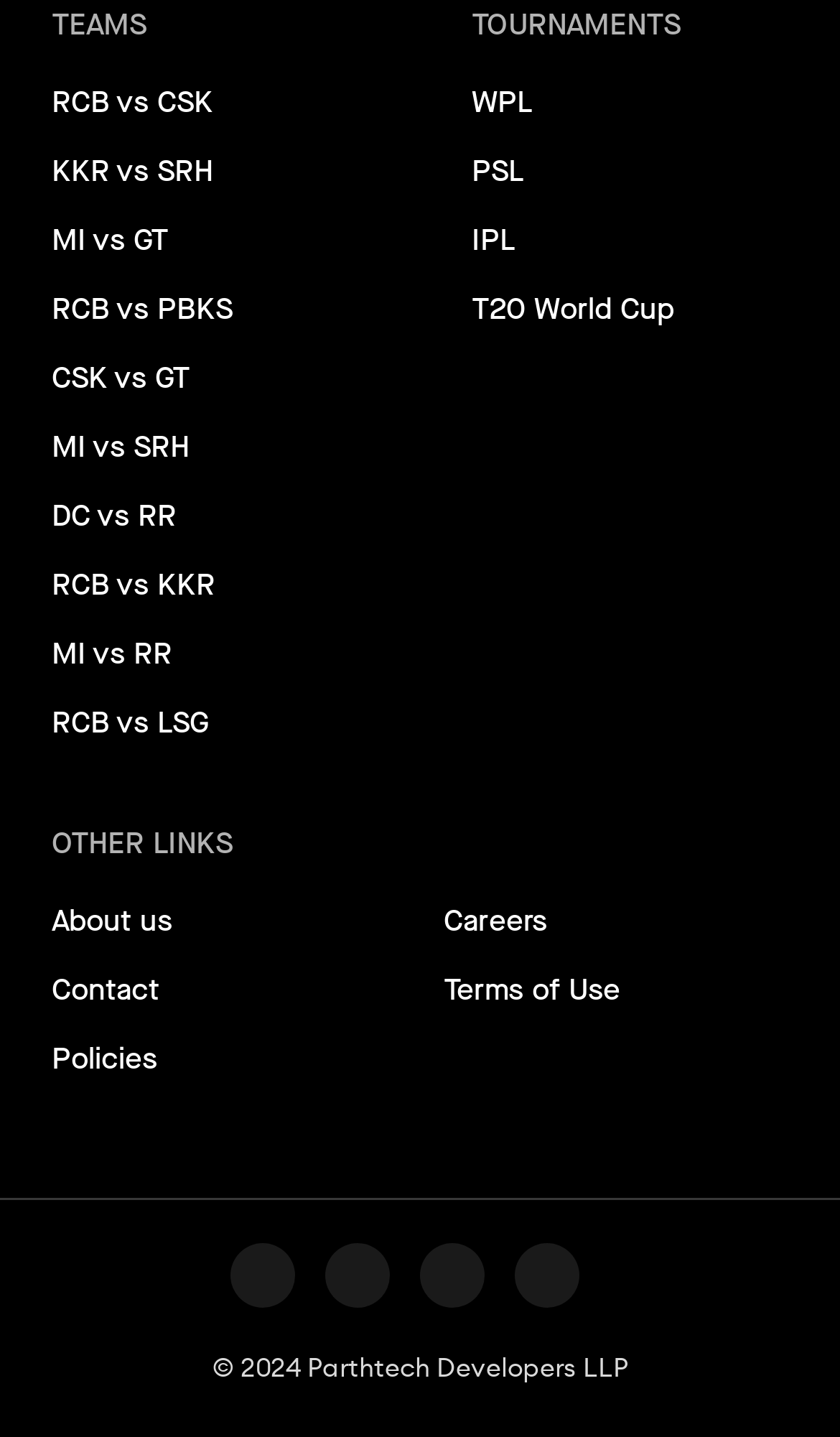Identify the bounding box for the UI element described as: "RCB vs KKR". The coordinates should be four float numbers between 0 and 1, i.e., [left, top, right, bottom].

[0.062, 0.39, 0.5, 0.426]